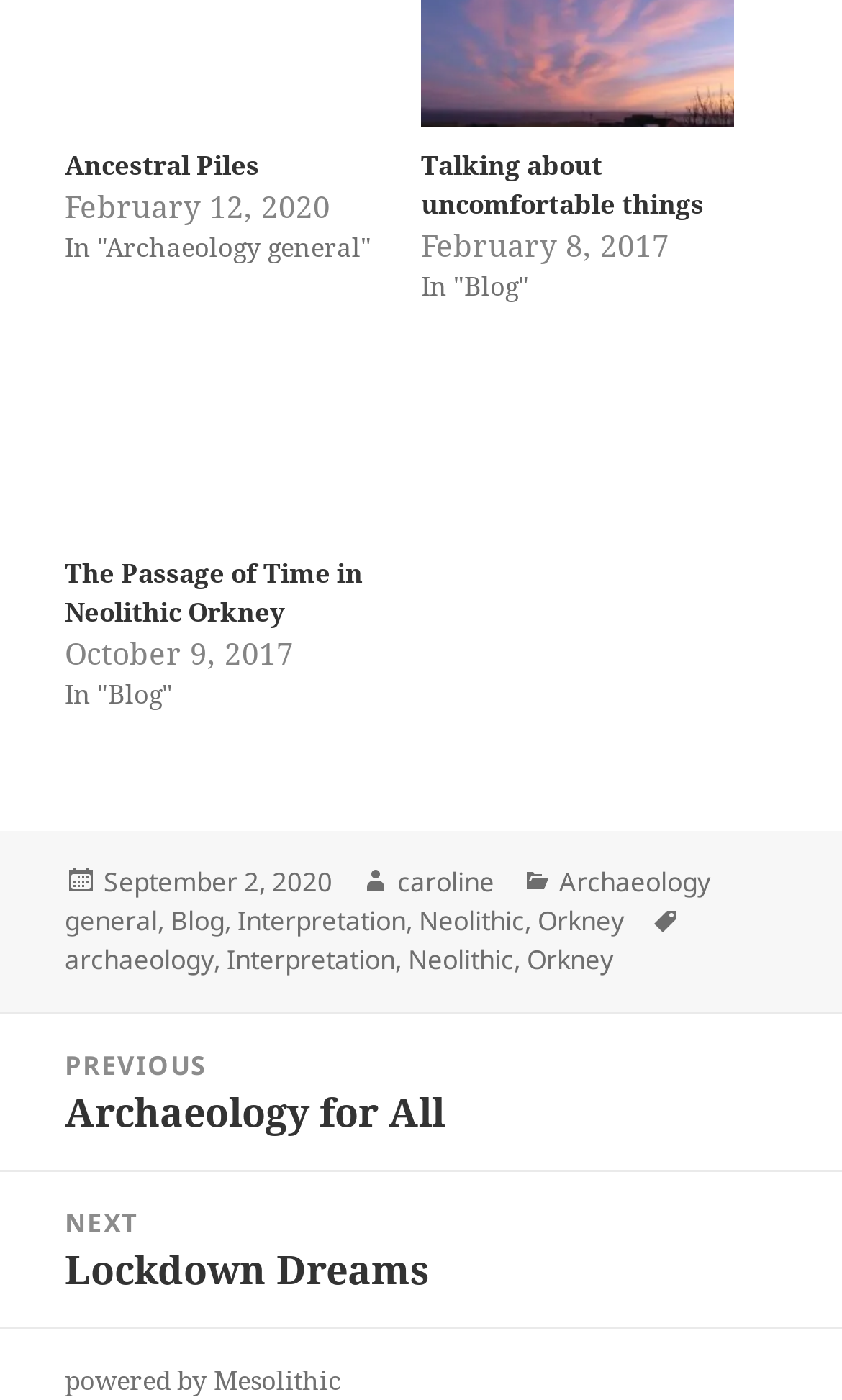Identify the bounding box for the described UI element. Provide the coordinates in (top-left x, top-left y, bottom-right x, bottom-right y) format with values ranging from 0 to 1: Archaeology general

[0.077, 0.617, 0.844, 0.673]